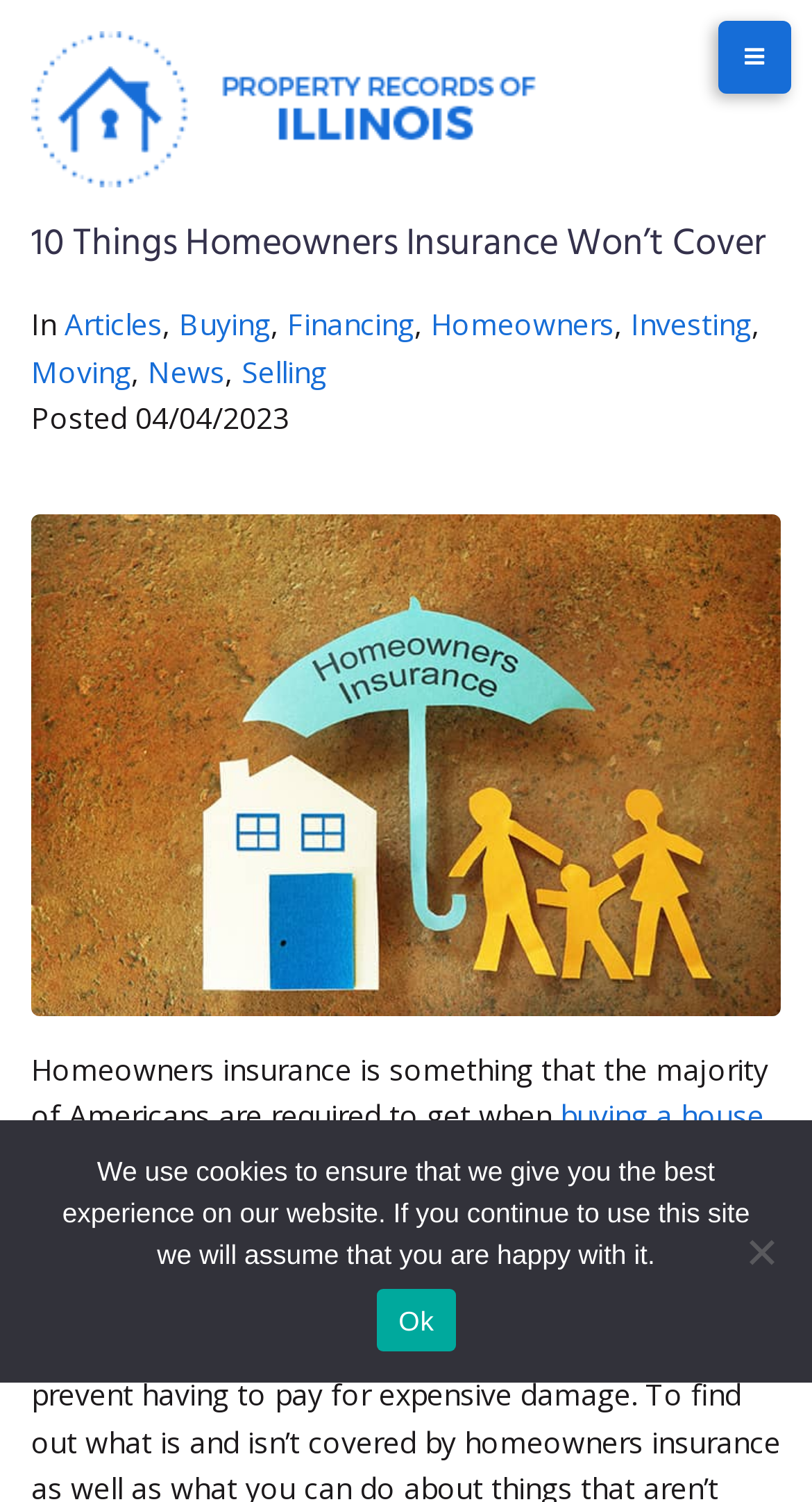What is the purpose of the button at the top right corner?
Craft a detailed and extensive response to the question.

The purpose of the button at the top right corner is unknown because there is no text or description associated with it.